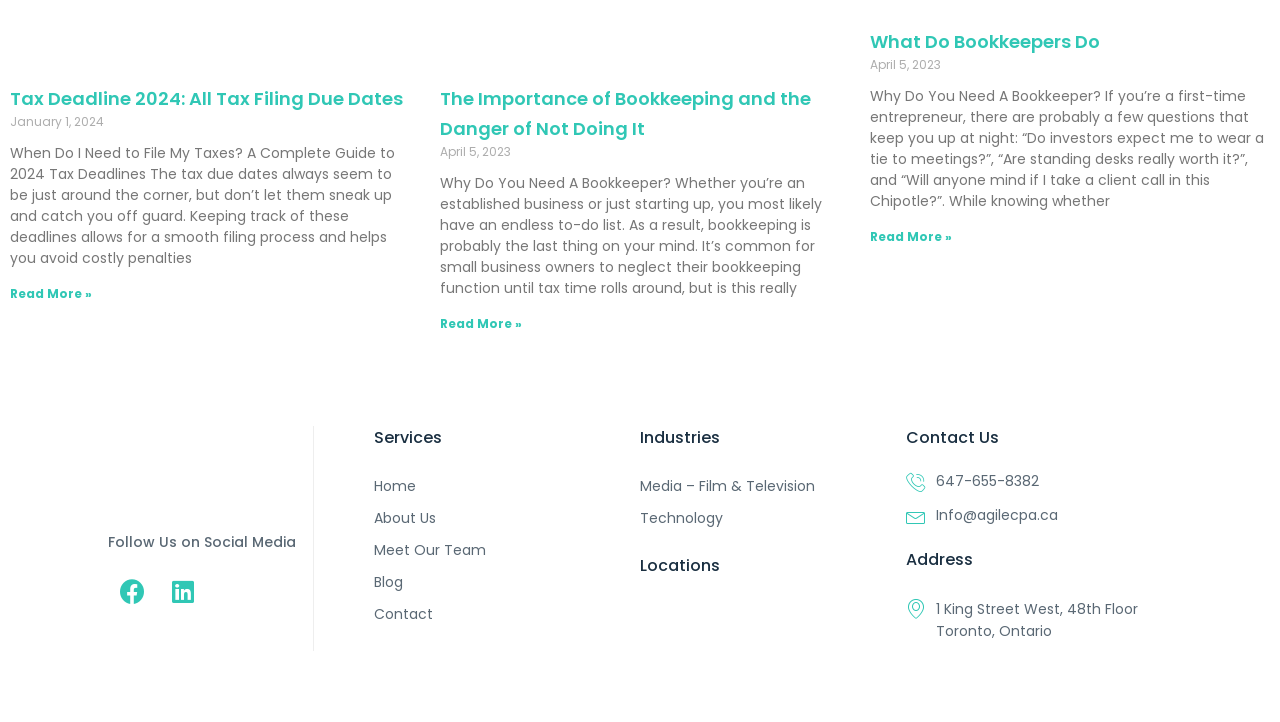Determine the bounding box coordinates for the clickable element to execute this instruction: "Follow AgileCPA on Facebook". Provide the coordinates as four float numbers between 0 and 1, i.e., [left, top, right, bottom].

[0.084, 0.784, 0.123, 0.854]